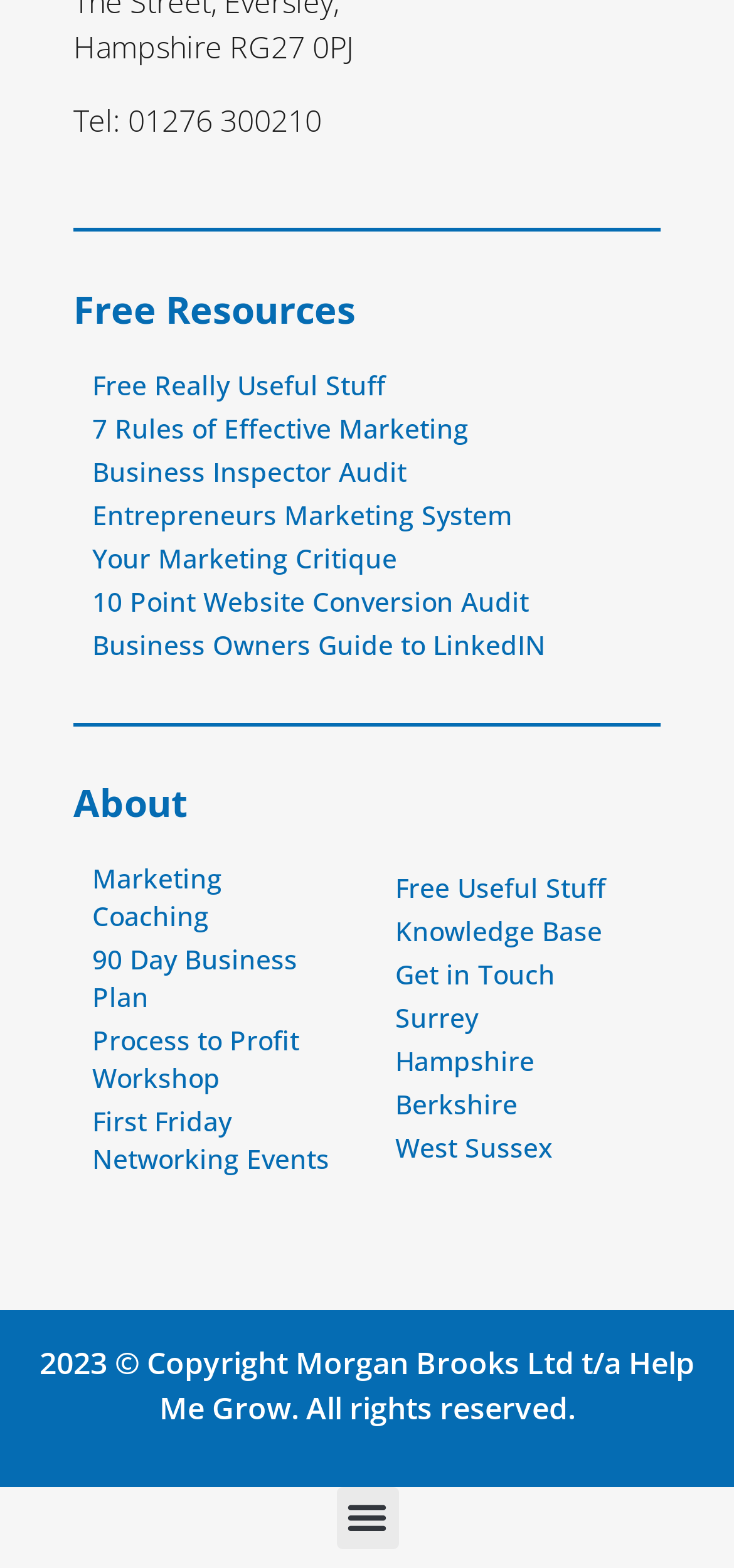Please identify the coordinates of the bounding box for the clickable region that will accomplish this instruction: "Click on 'Get in Touch'".

[0.513, 0.61, 0.9, 0.634]